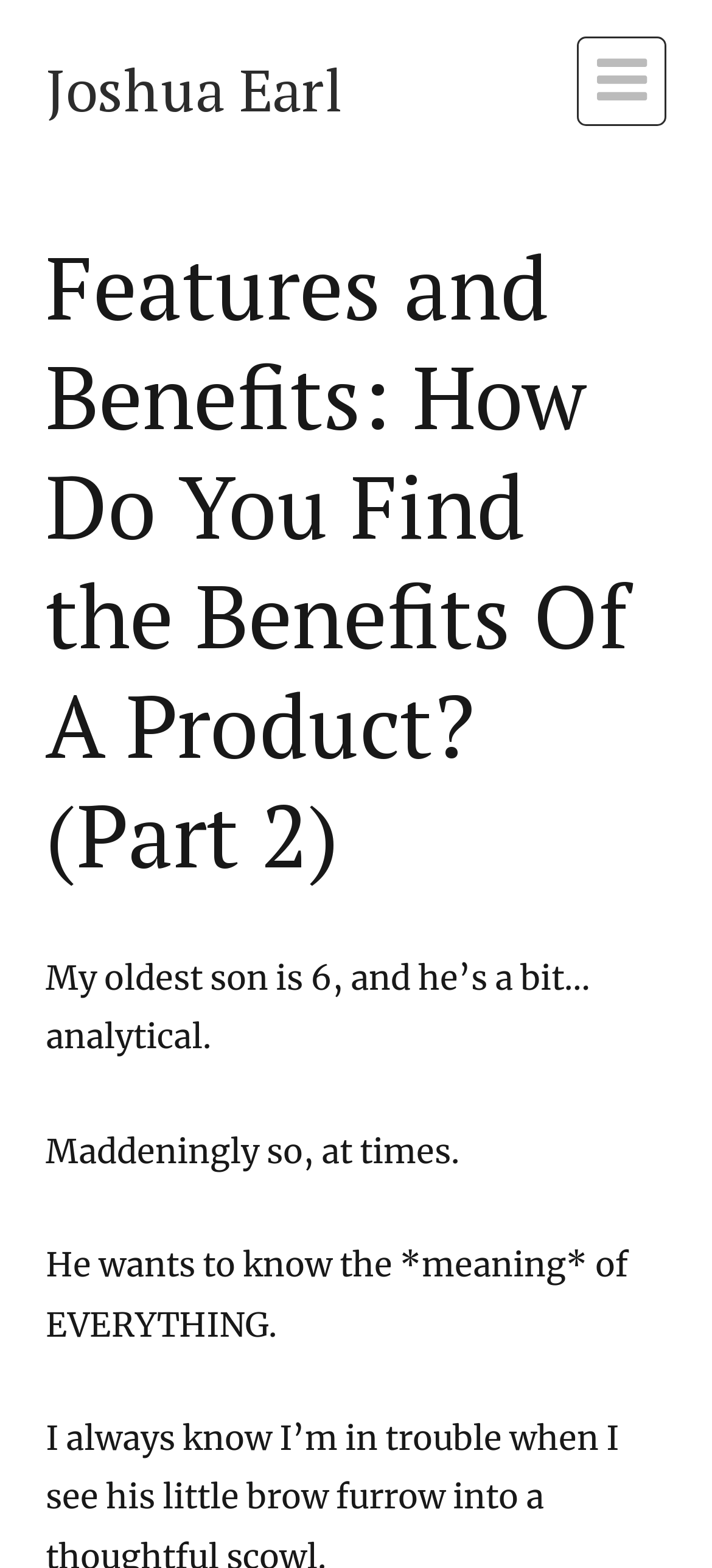Provide an in-depth caption for the contents of the webpage.

The webpage appears to be a blog post or article titled "Features and Benefits: How Do You Find the Benefits Of A Product? (Part 2)" by Josh Earl. At the top left of the page, there is a link to the author's name, "Joshua Earl". Next to the author's name, there is a small icon represented by the Unicode character "\uf0c9", which is likely a social media or profile icon.

Below the author's information, the main title of the article is displayed in a prominent heading, taking up a significant portion of the page's width. The title is followed by three paragraphs of text, which appear to be a personal anecdote about the author's 6-year-old son. The text describes the son as analytical and curious, wanting to know the meaning of everything. The paragraphs are arranged in a vertical sequence, with the first paragraph starting from the top left of the page and the subsequent paragraphs flowing downwards.